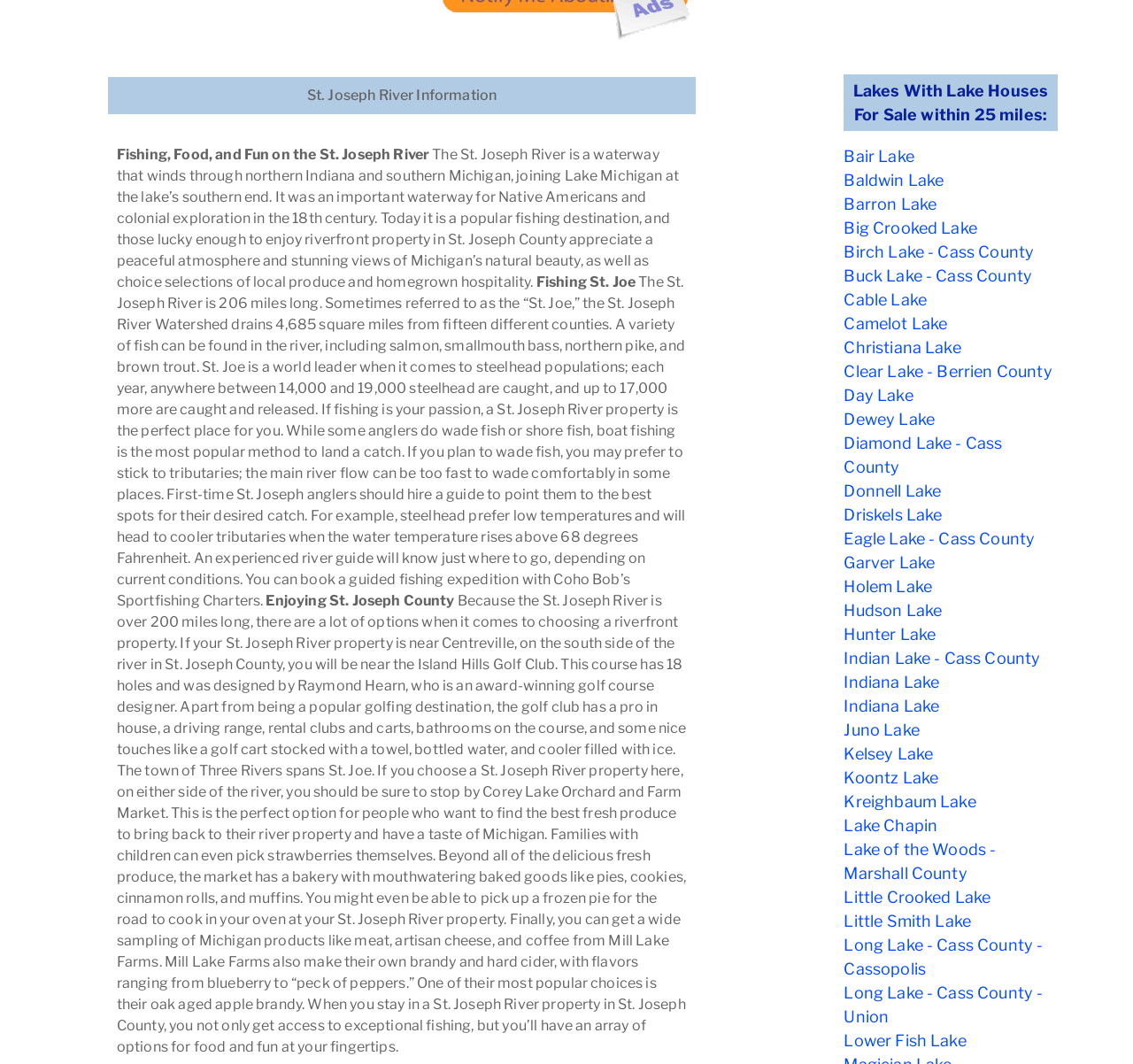How many lakes are listed on this webpage?
We need a detailed and exhaustive answer to the question. Please elaborate.

By counting the number of link elements with lake names, I found that there are 30 lakes listed on this webpage.